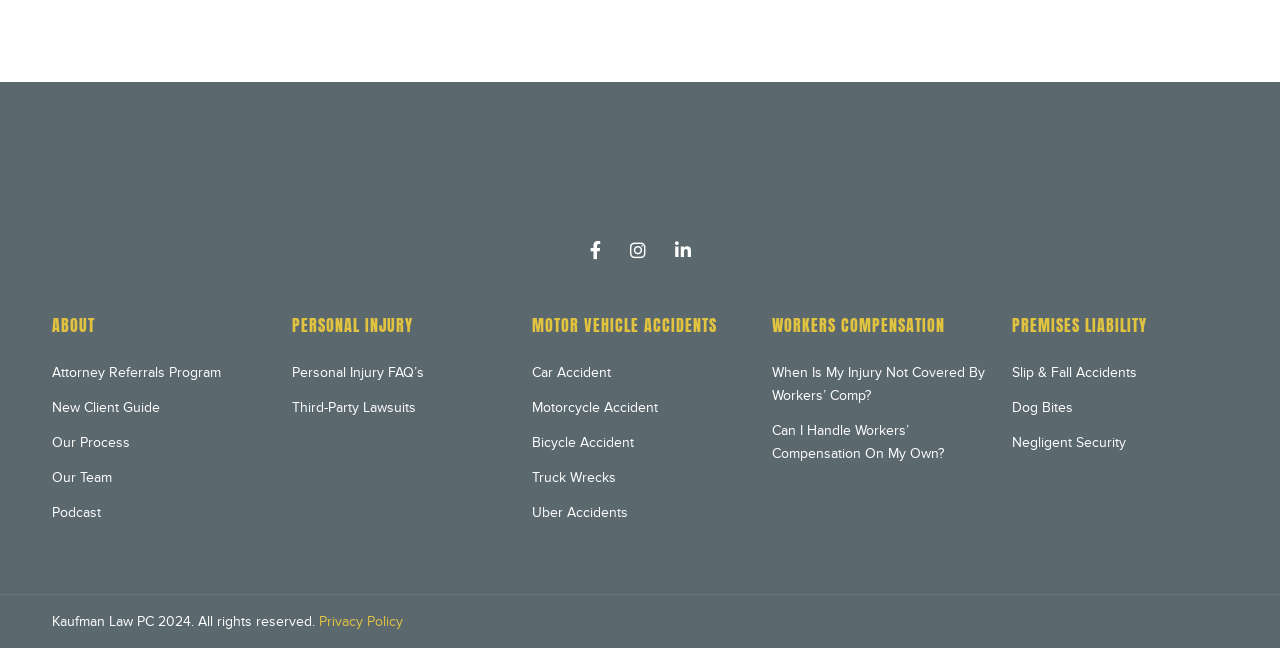Determine the bounding box coordinates of the region to click in order to accomplish the following instruction: "Click on the ABOUT link". Provide the coordinates as four float numbers between 0 and 1, specifically [left, top, right, bottom].

[0.041, 0.485, 0.209, 0.52]